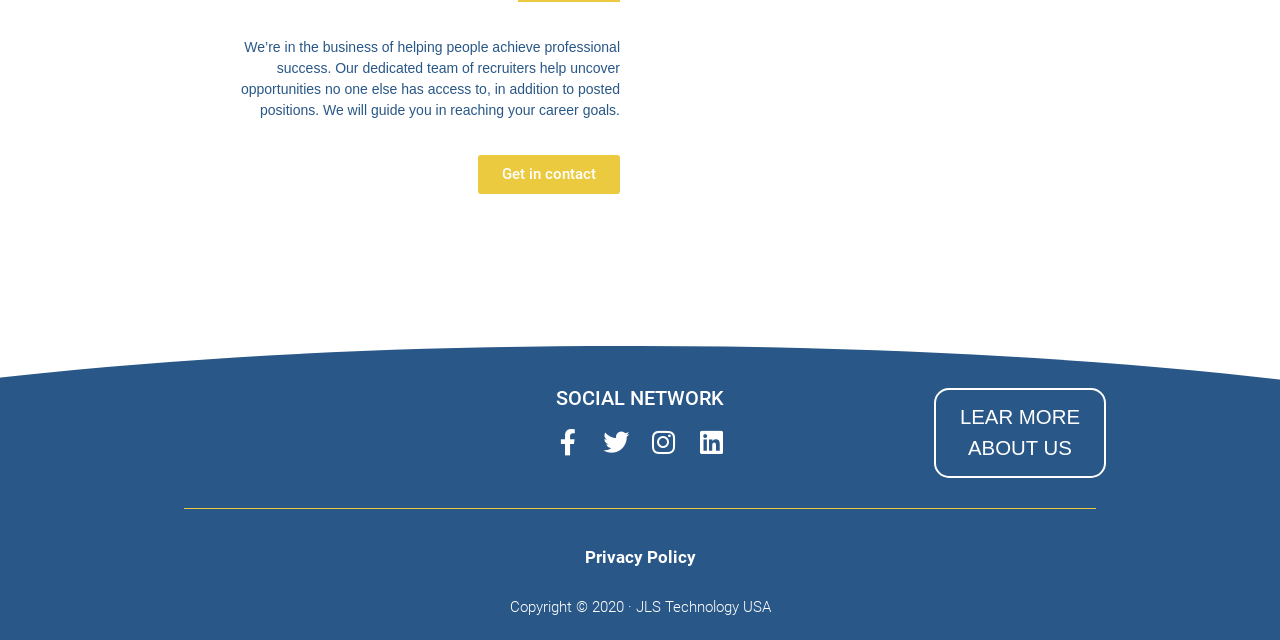How can you get in contact with the company?
Answer the question in a detailed and comprehensive manner.

The webpage provides a 'Get in contact' link, which suggests that users can click on this link to get in touch with the company. This link is likely to lead to a contact form or a page with contact information.